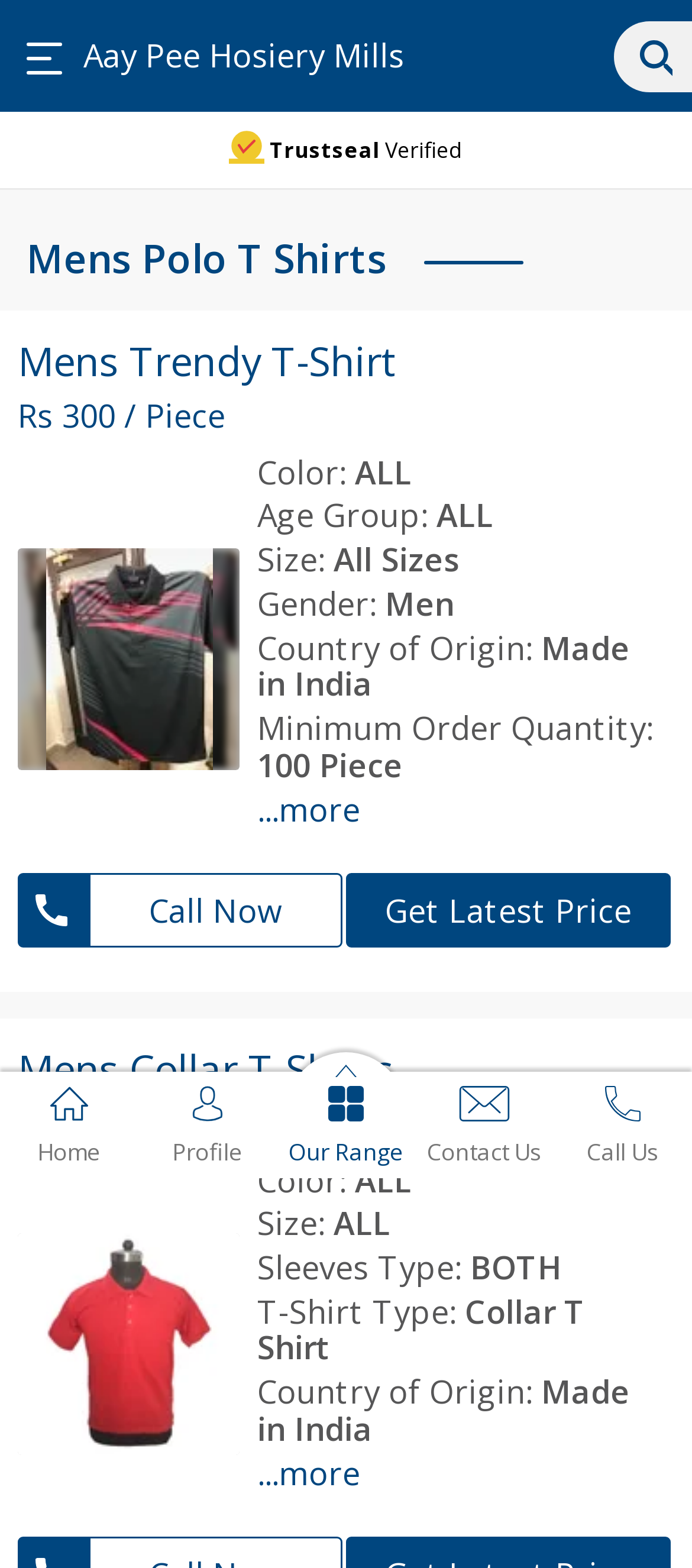Mark the bounding box of the element that matches the following description: "...more".

[0.372, 0.505, 0.974, 0.54]